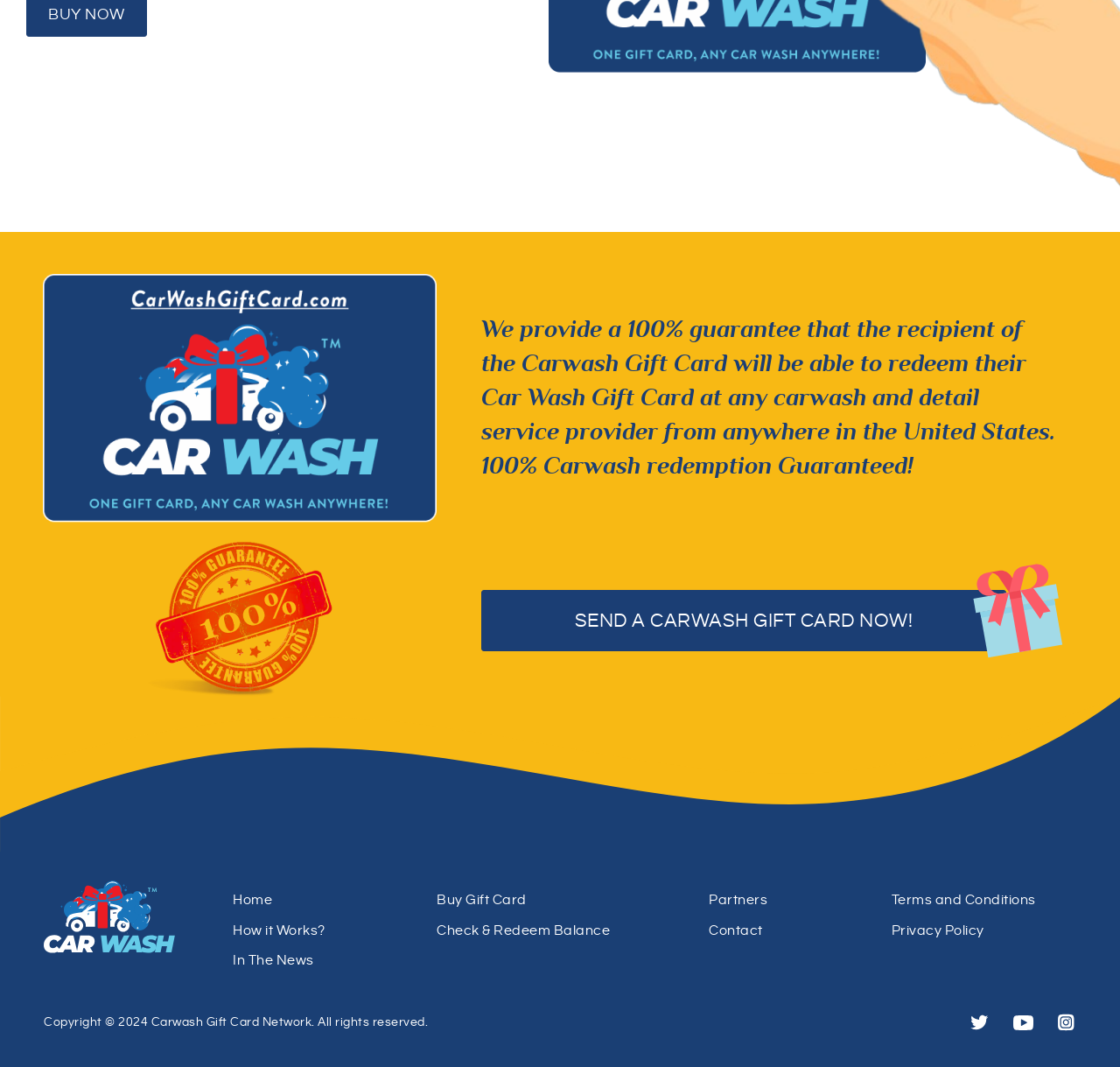Please identify the bounding box coordinates of the clickable element to fulfill the following instruction: "Visit the carwash homepage". The coordinates should be four float numbers between 0 and 1, i.e., [left, top, right, bottom].

[0.039, 0.826, 0.156, 0.894]